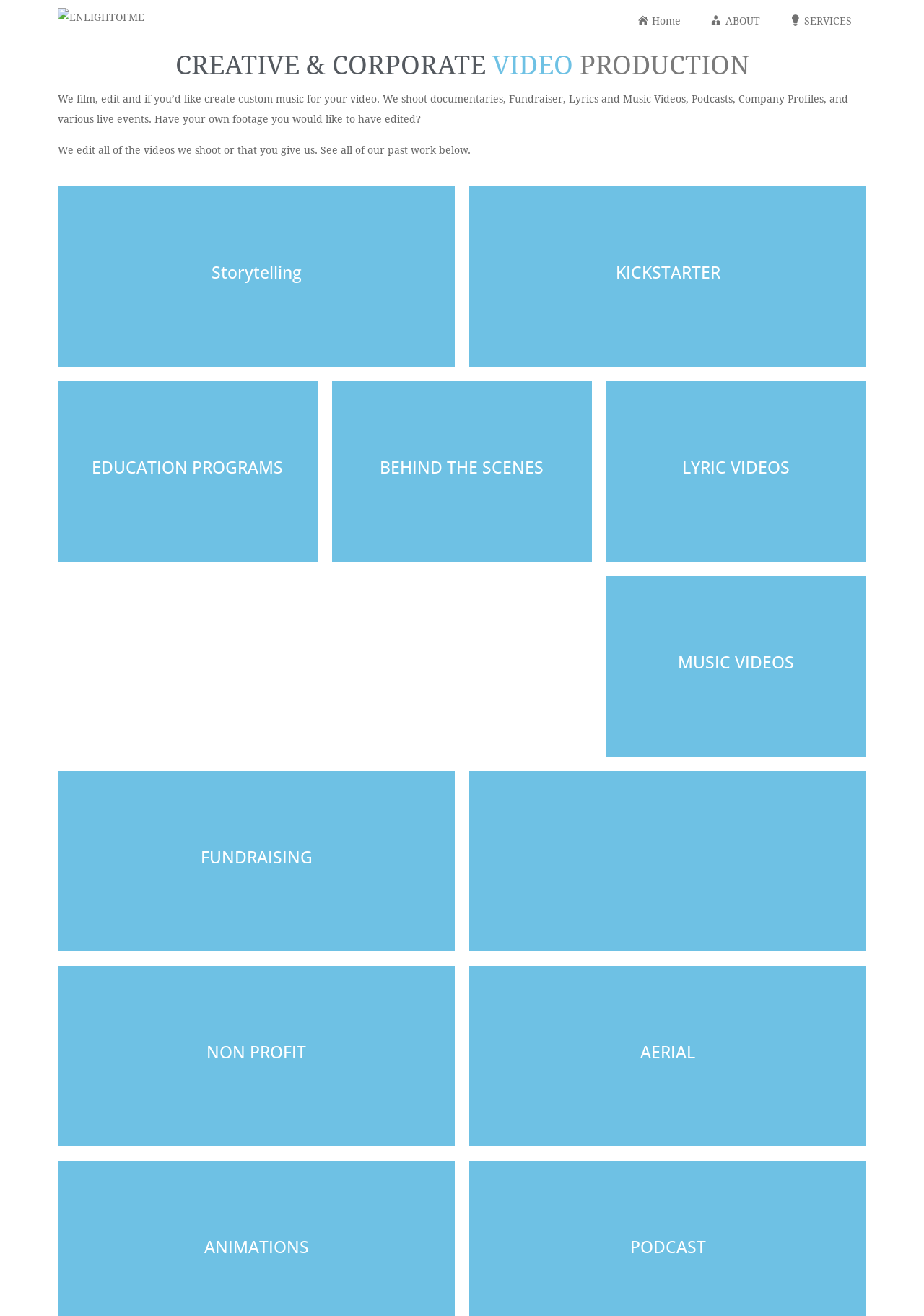What type of clients has ENLIGHTOFME worked with?
Based on the visual information, provide a detailed and comprehensive answer.

The webpage lists various clients that ENLIGHTOFME has worked with, including FLOBOTS, LOLITA WORLDWIDE, PINK HAWKS, PARIATUR COMPANY INC., COLORADO CIRCLES FOR CHANGE, and MOVE MOUNTAINS, indicating that they have worked with a diverse range of clients.